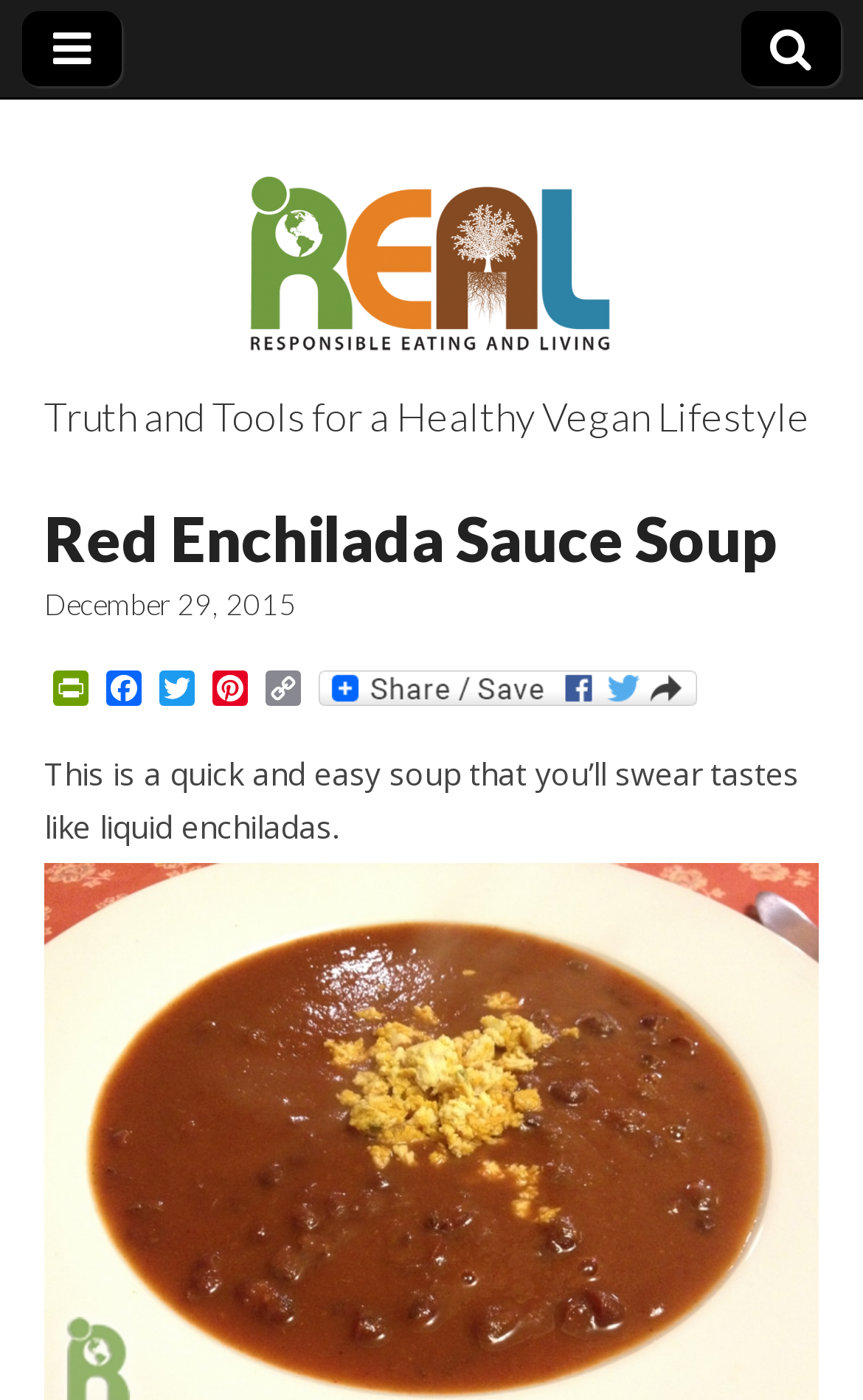Refer to the image and provide a thorough answer to this question:
How many social media links are there?

There are four social media links: Facebook, Twitter, Pinterest, and Share. These links are located below the heading and above the description of the soup.